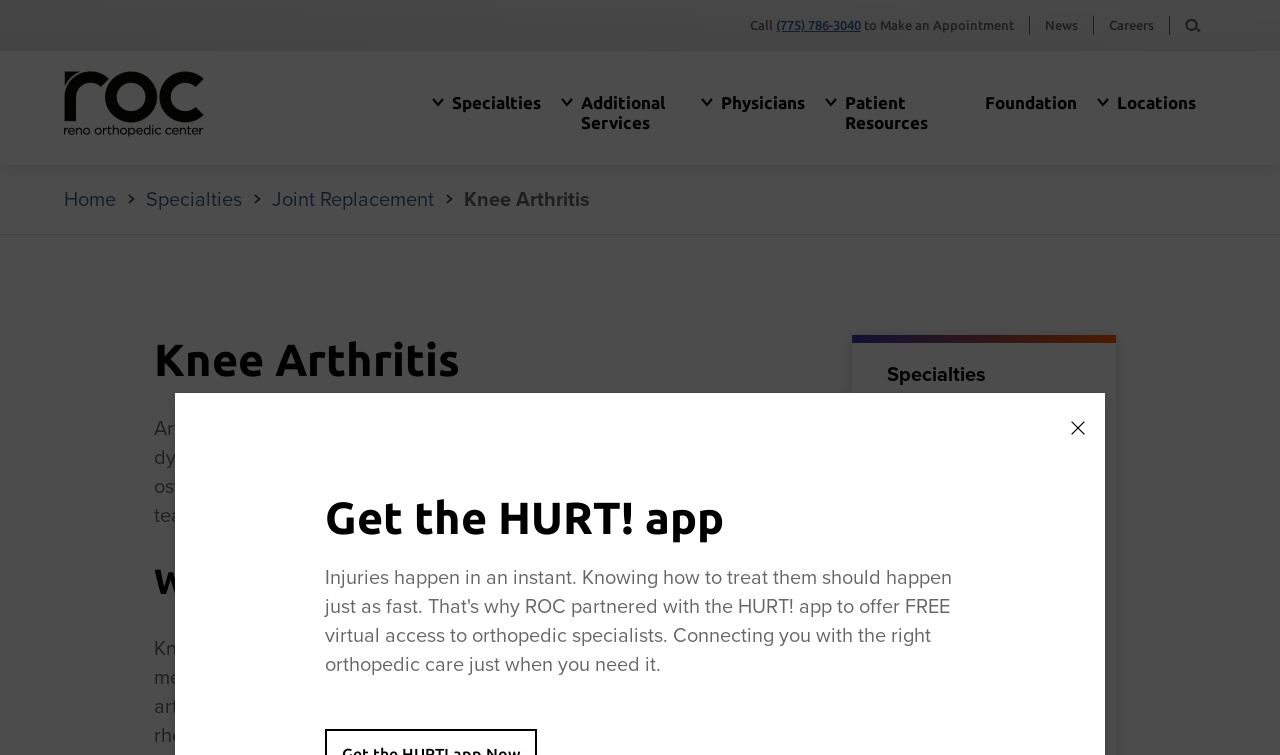Determine the bounding box coordinates for the region that must be clicked to execute the following instruction: "Call (775) 786-3040".

[0.606, 0.024, 0.673, 0.042]